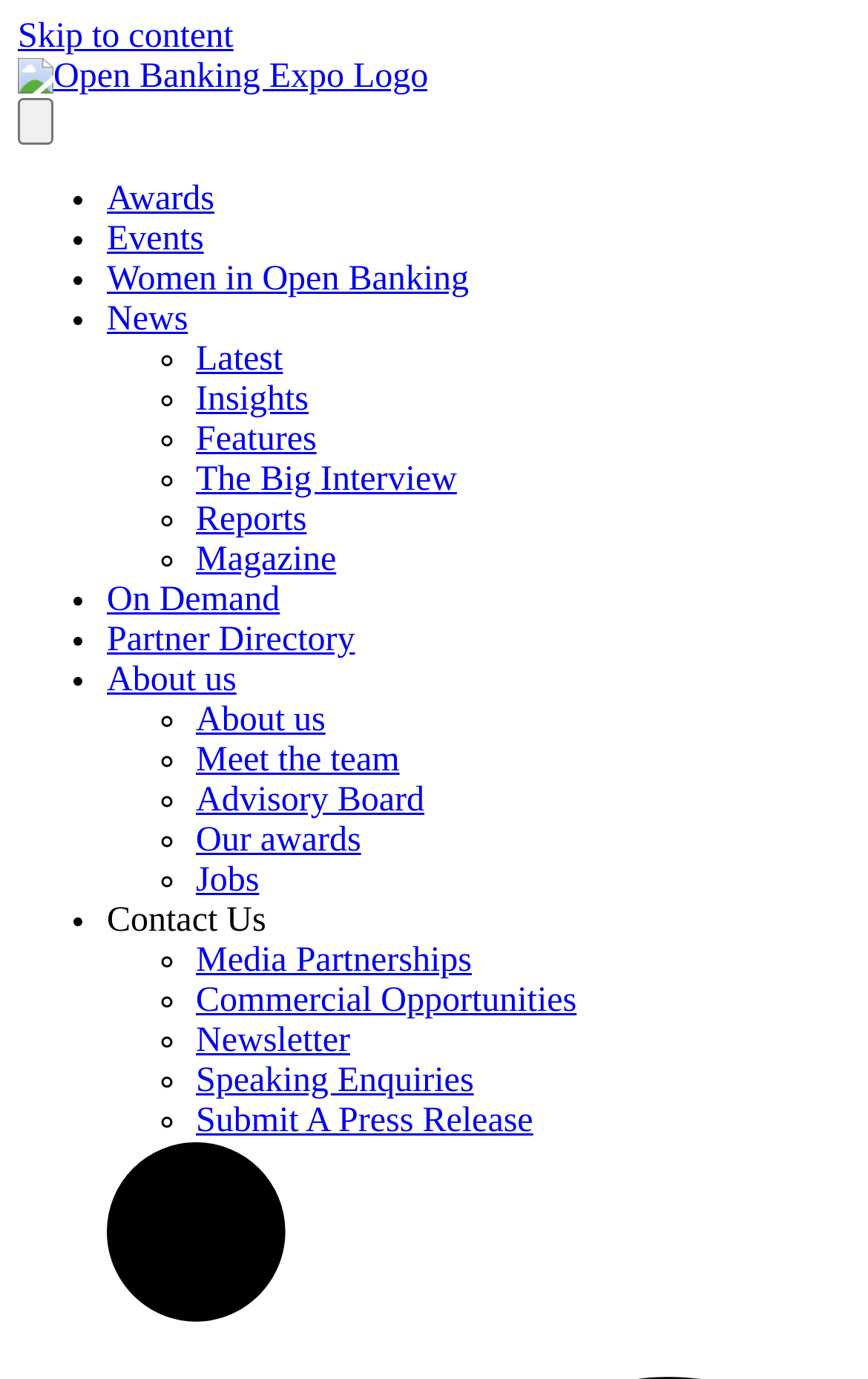Please identify the bounding box coordinates of the region to click in order to complete the given instruction: "Submit A Press Release". The coordinates should be four float numbers between 0 and 1, i.e., [left, top, right, bottom].

[0.226, 0.799, 0.614, 0.827]